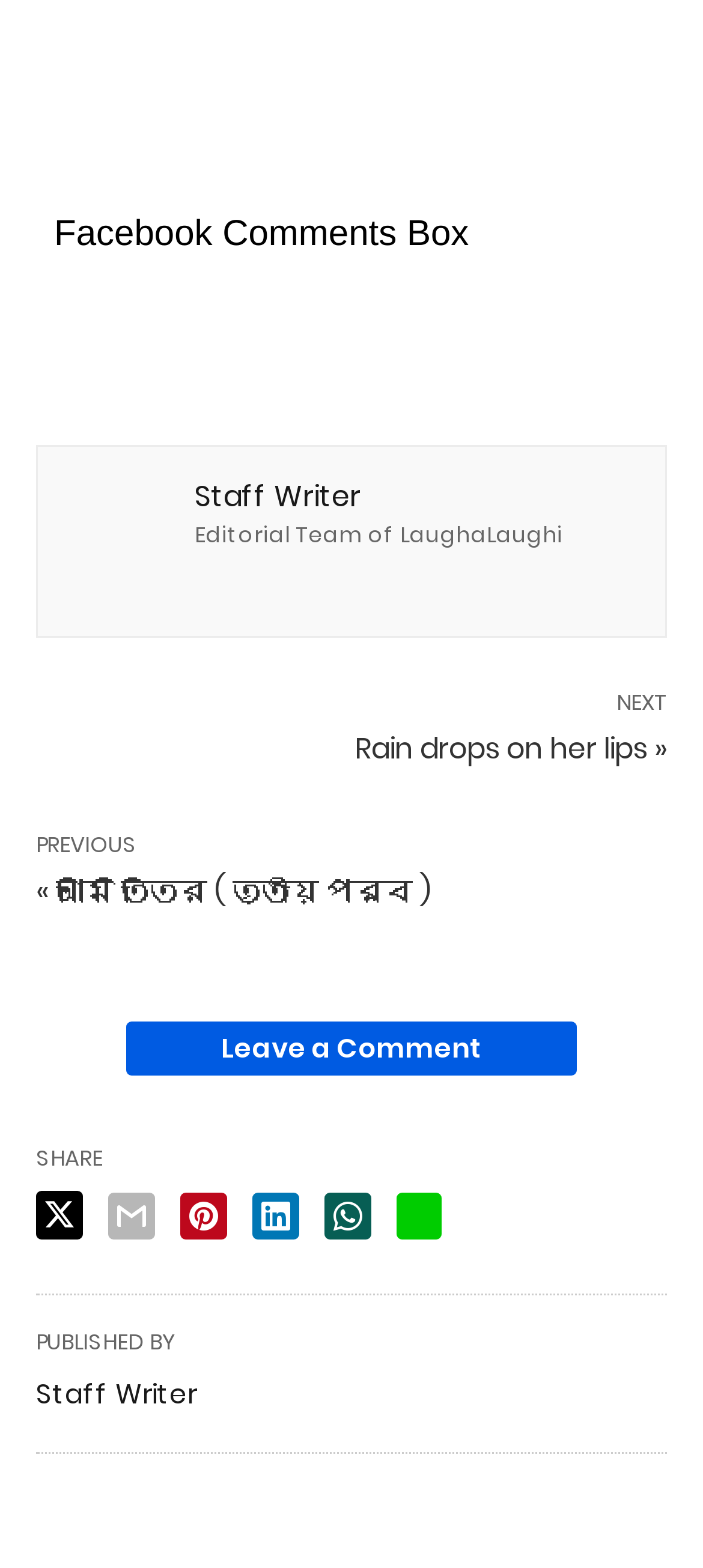Respond with a single word or phrase:
What is the name of the comments section?

Facebook Comments Box